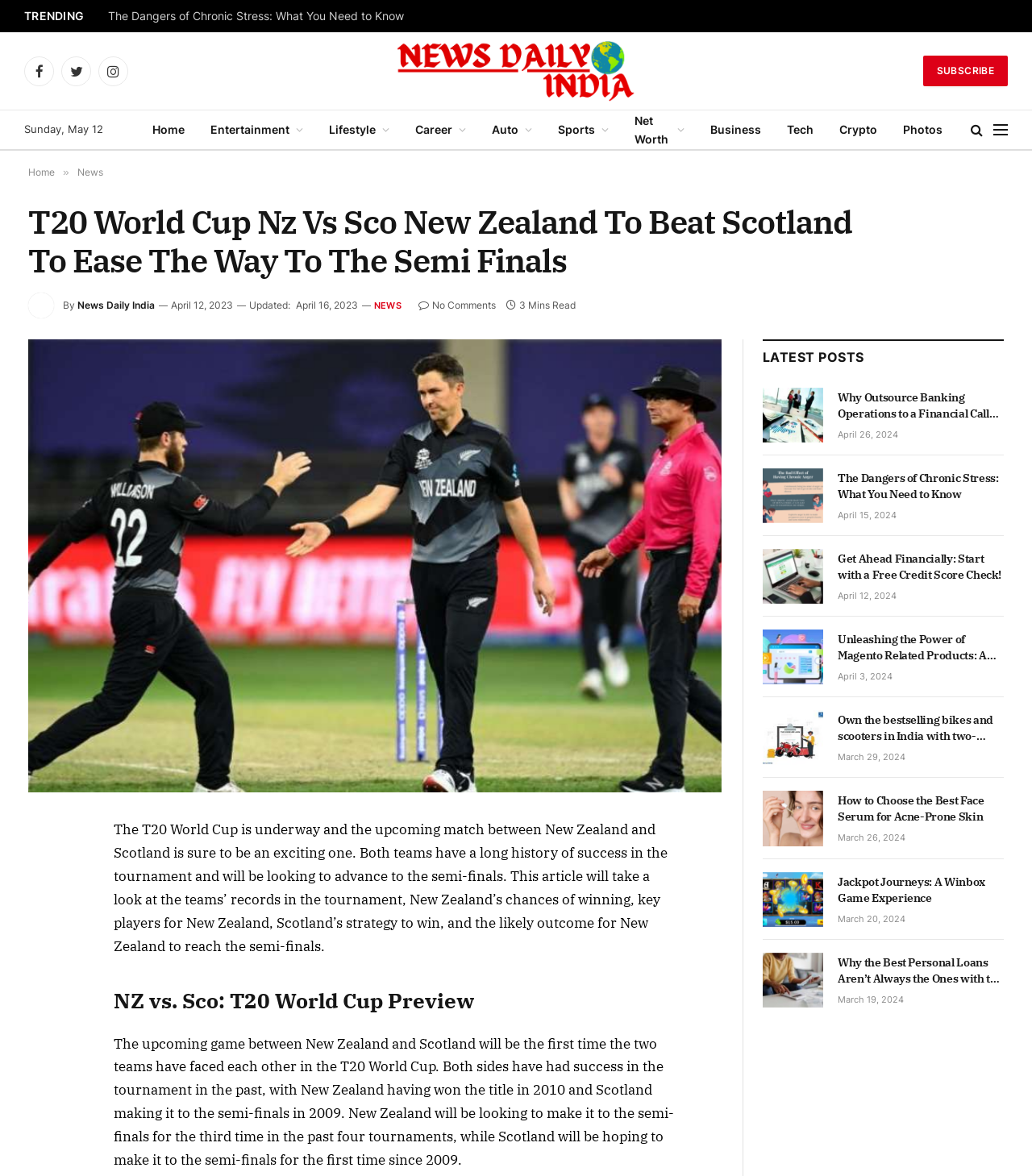Determine the bounding box coordinates for the region that must be clicked to execute the following instruction: "Contact the author Anushka Saxena".

None